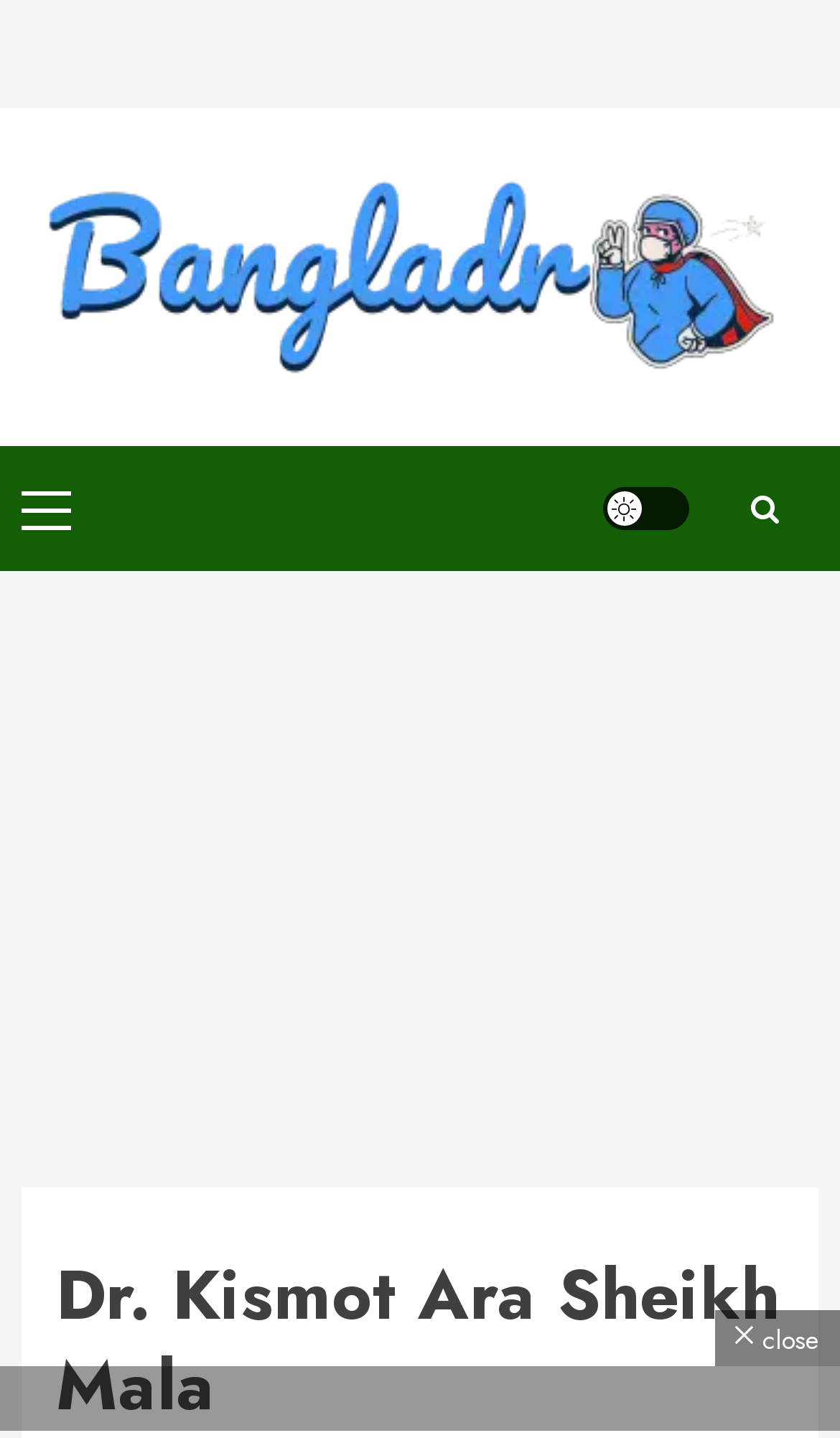Carefully examine the image and provide an in-depth answer to the question: What is the button for?

The button's purpose can be found in the link element with bounding box coordinates [0.718, 0.339, 0.821, 0.369], which is 'Light/Dark Button'.